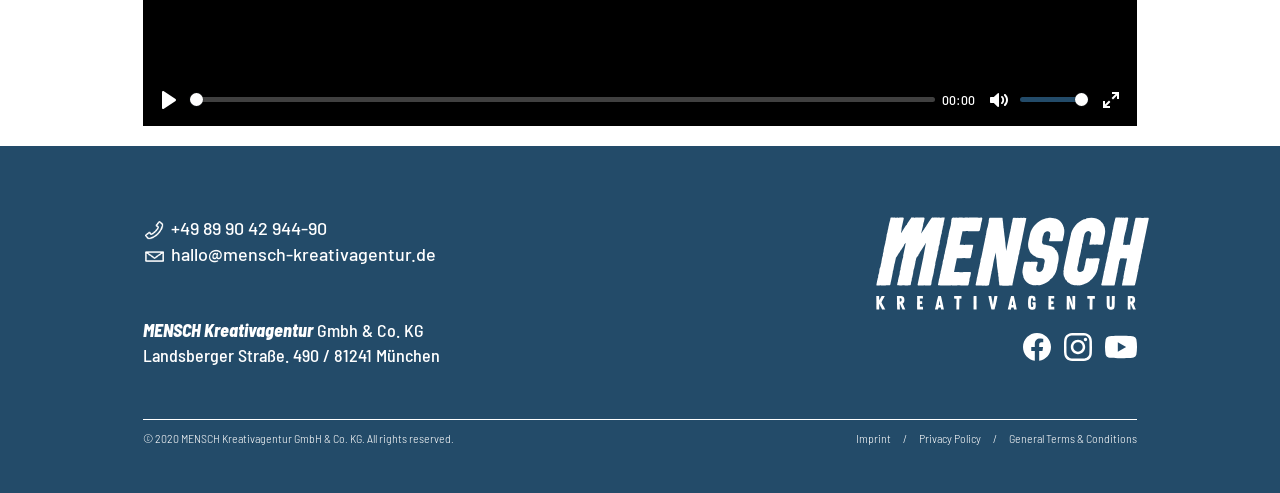Extract the bounding box coordinates for the UI element described by the text: "Exit fullscreenEnter fullscreen". The coordinates should be in the form of [left, top, right, bottom] with values between 0 and 1.

[0.855, 0.17, 0.88, 0.235]